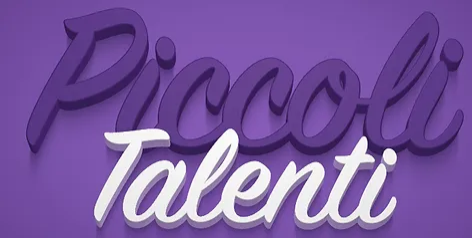What is the name of the organization behind Piccoli Talenti?
Based on the image, provide your answer in one word or phrase.

Areadanza